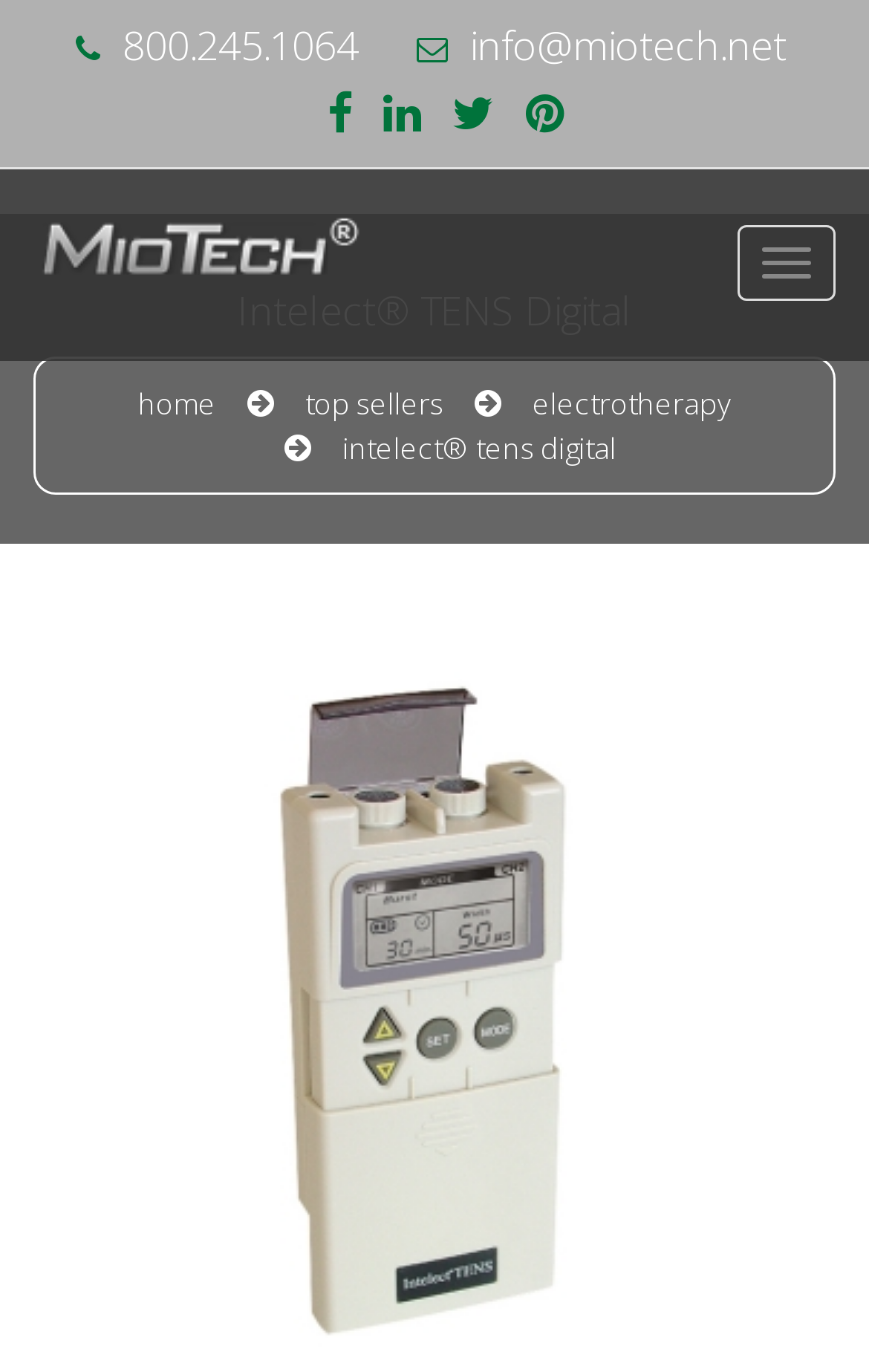Determine the main headline from the webpage and extract its text.

Intelect® TENS Digital